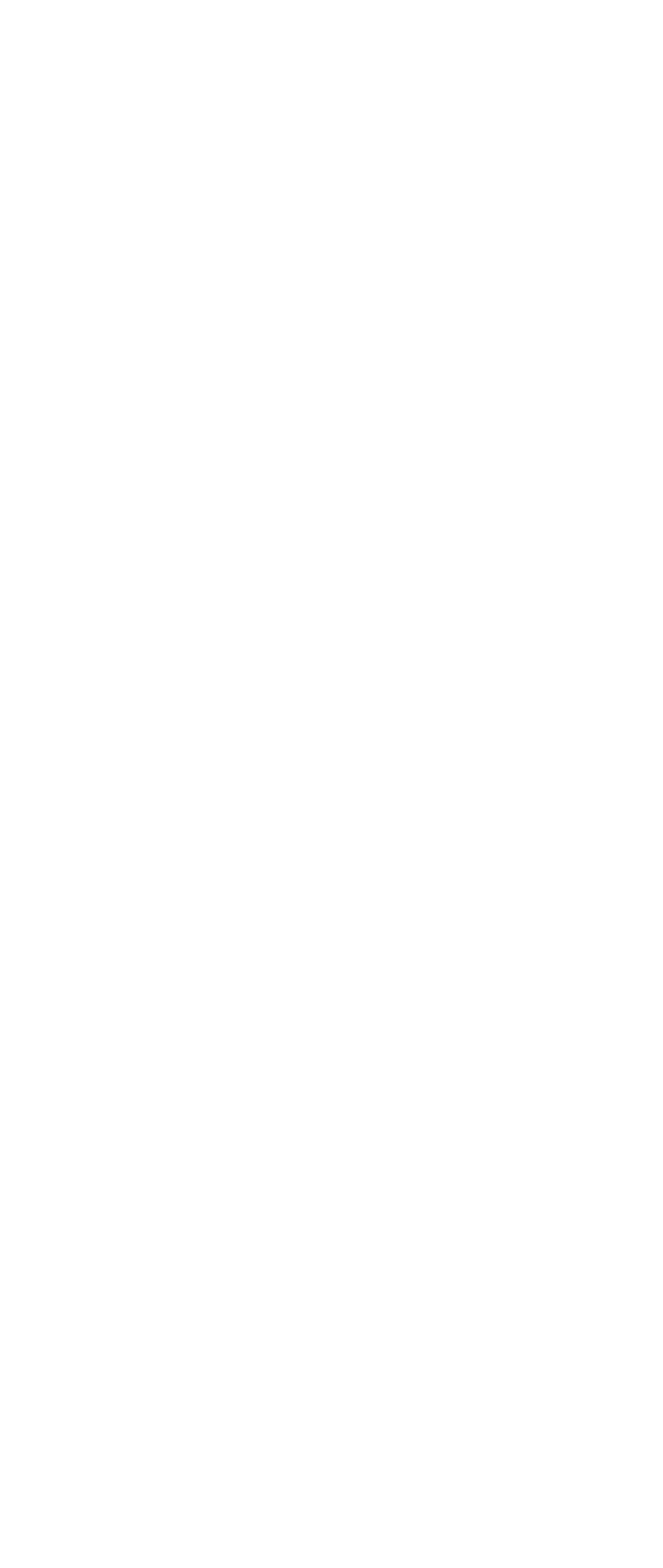How many categories are listed in the top navigation?
Please give a well-detailed answer to the question.

I counted the number of links in the top navigation section, which are '360 BEHAVIORAL INSIGHTS', 'ADVANCED SOLUTIONS', 'Who We Are', 'TEAM', 'Ideas', and 'CATEGORIES'. I concluded that there are 6 categories listed.